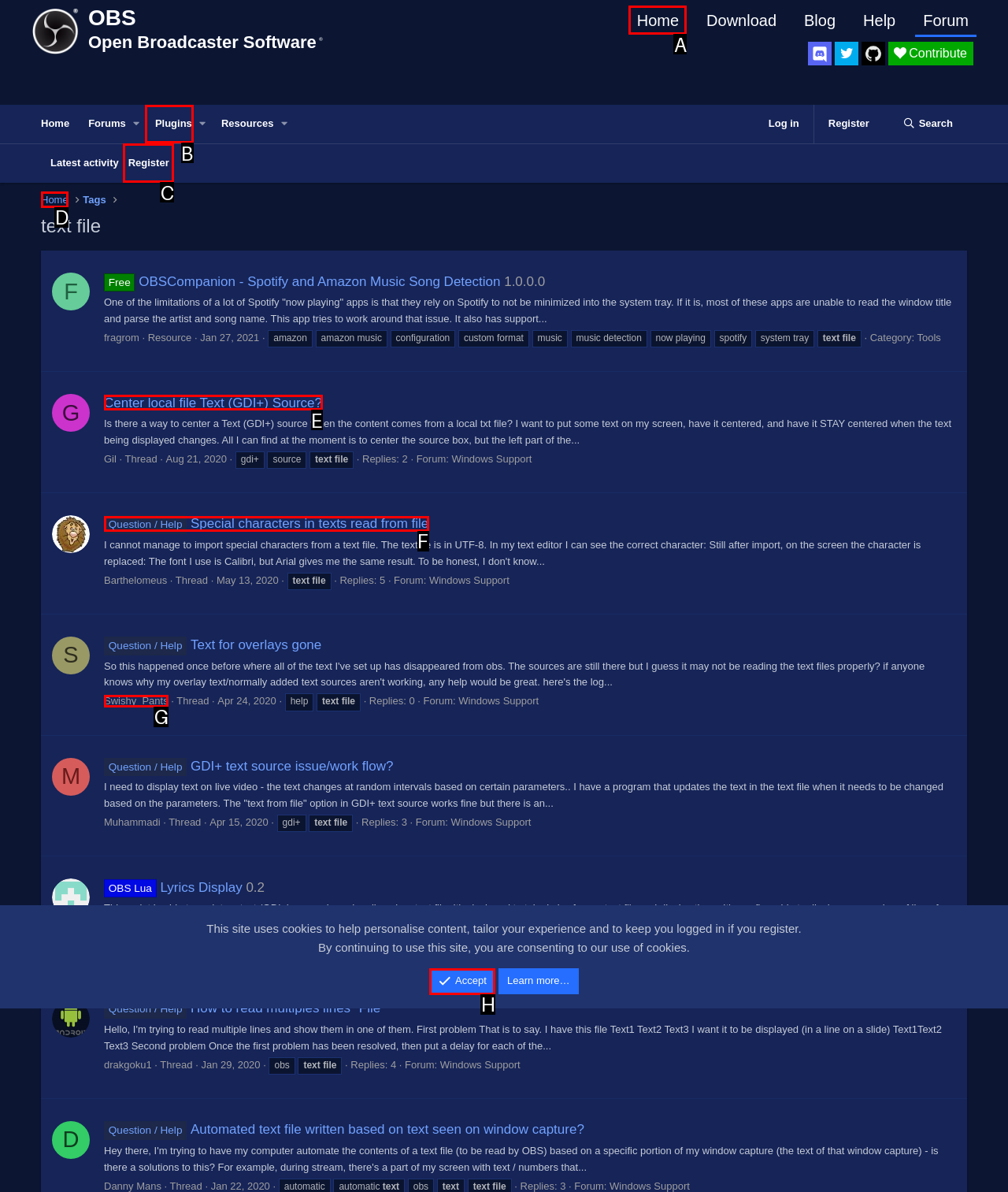Tell me the letter of the correct UI element to click for this instruction: Go to the Home page. Answer with the letter only.

A